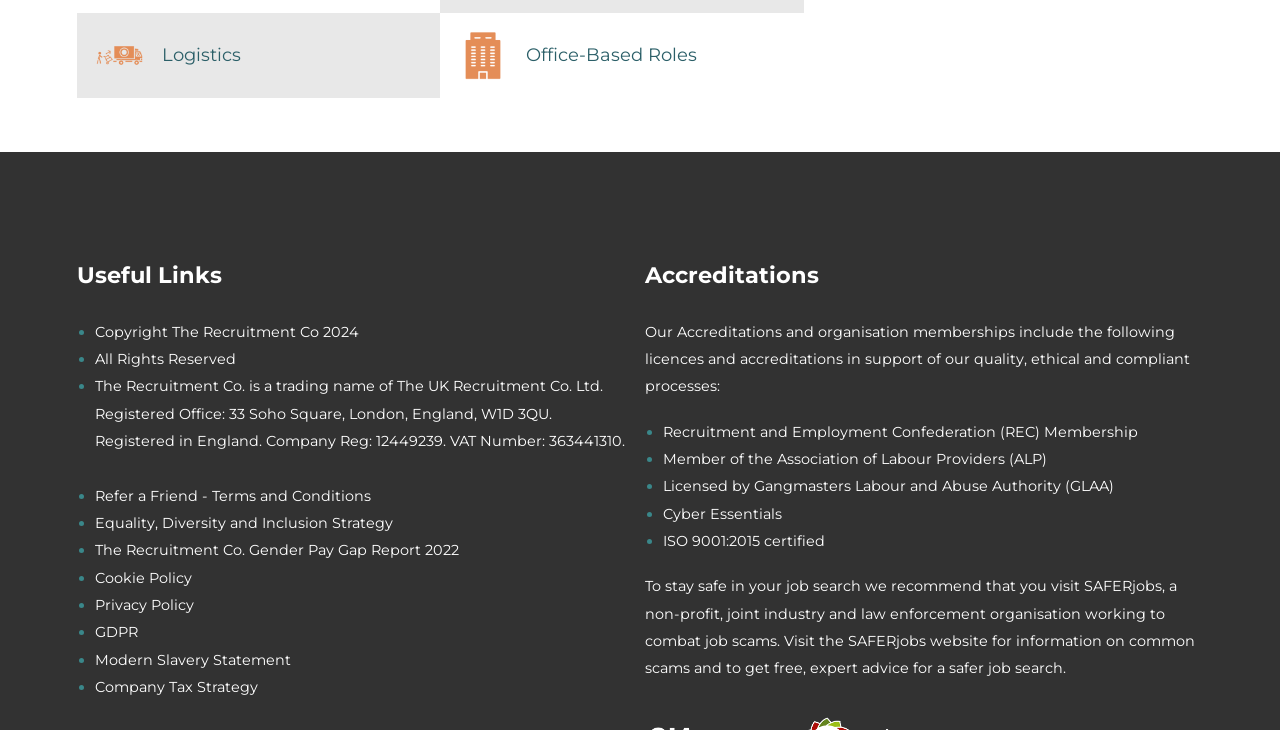Find the bounding box coordinates of the UI element according to this description: "Cookie Policy".

[0.074, 0.779, 0.15, 0.804]